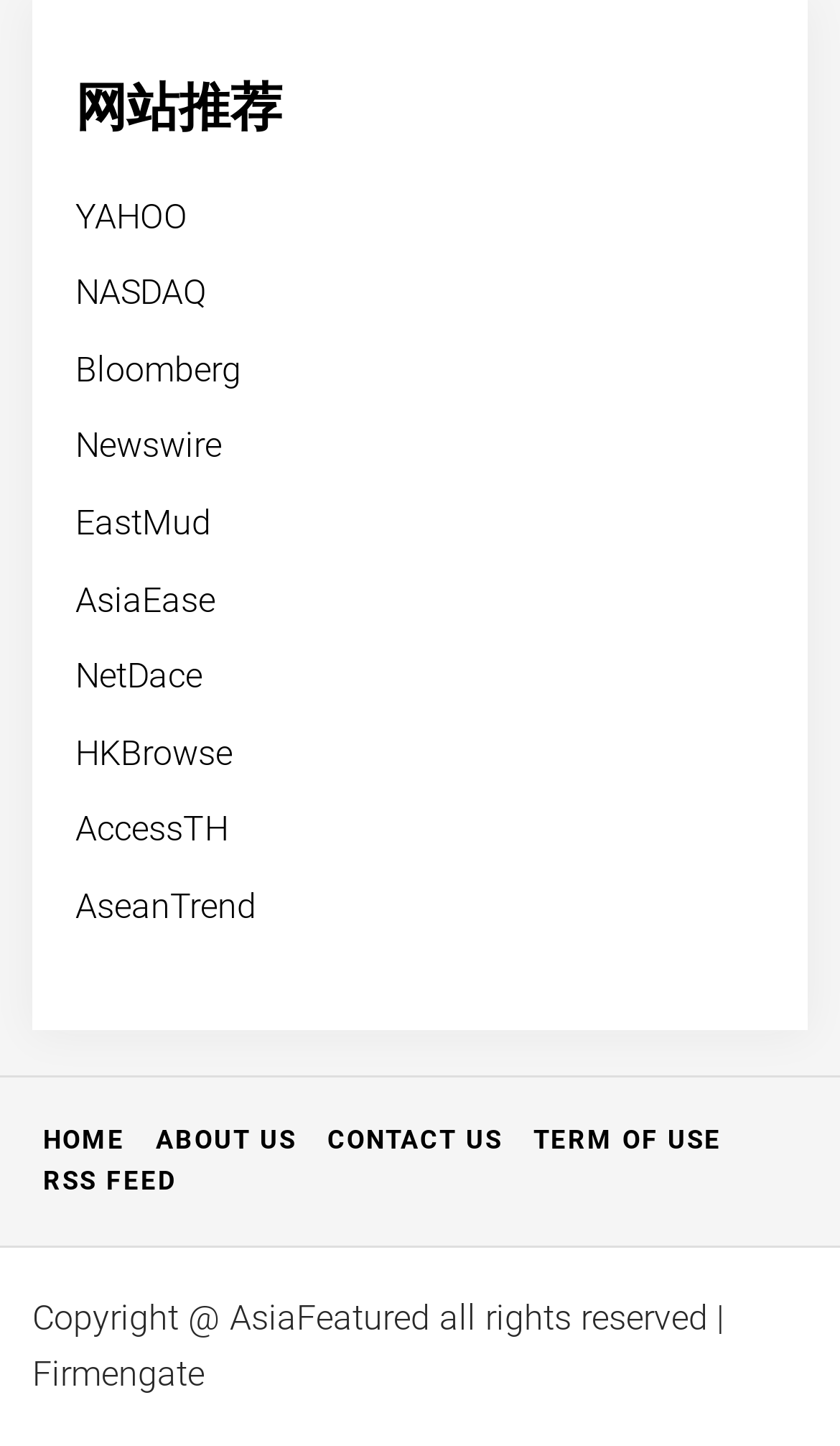Using the element description: "View all news items", determine the bounding box coordinates for the specified UI element. The coordinates should be four float numbers between 0 and 1, [left, top, right, bottom].

None